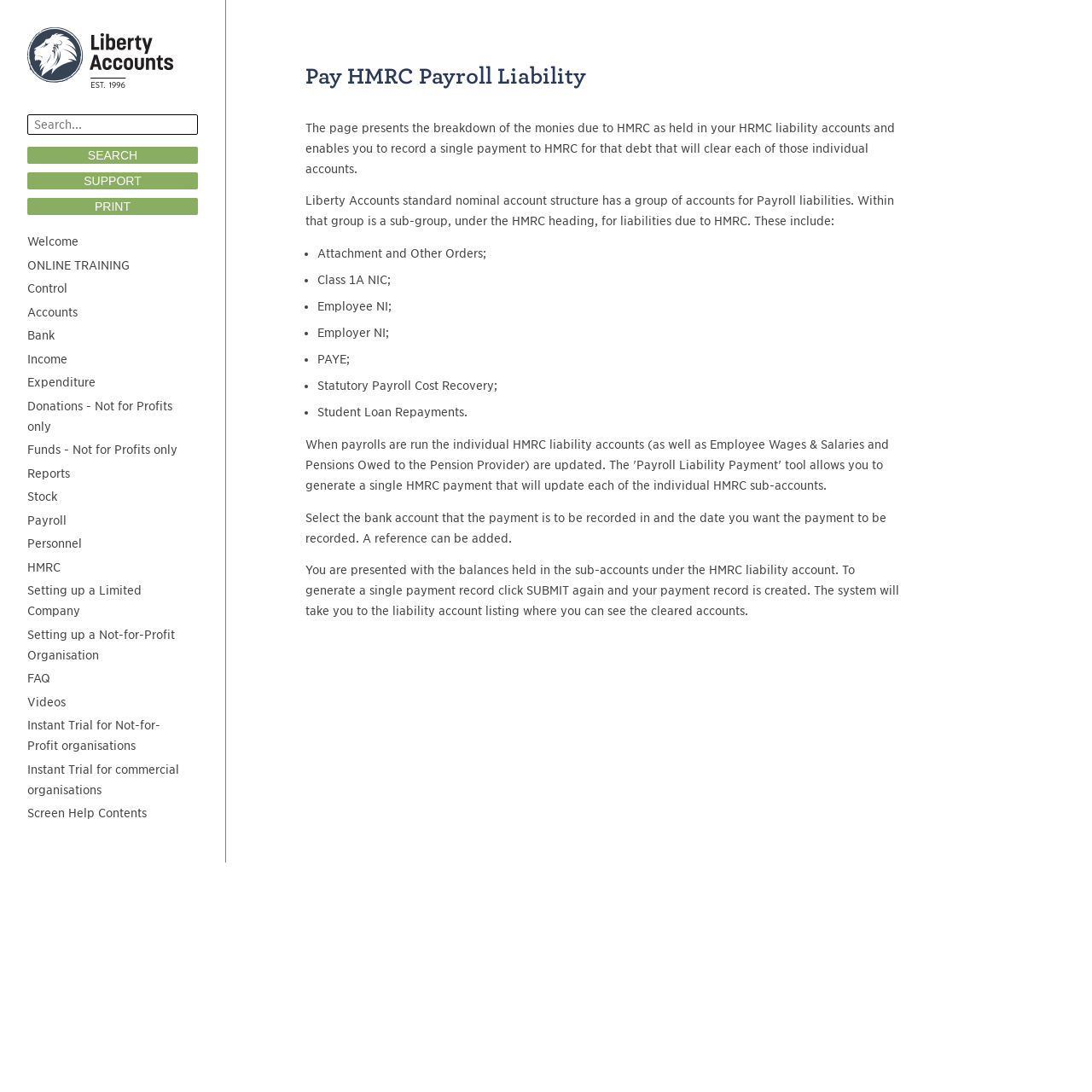Determine the bounding box coordinates for the region that must be clicked to execute the following instruction: "Click the SUPPORT button".

[0.025, 0.158, 0.181, 0.173]